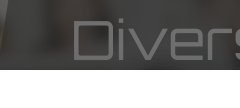What kind of environment does MHP aim to foster?
Kindly answer the question with as much detail as you can.

According to the caption, the overall aesthetic combines sophistication with a commitment to fostering an inclusive environment, which implies that MHP aims to create a workplace that values diverse perspectives and experiences, contributing to innovative and effective solutions in a corporate setting.